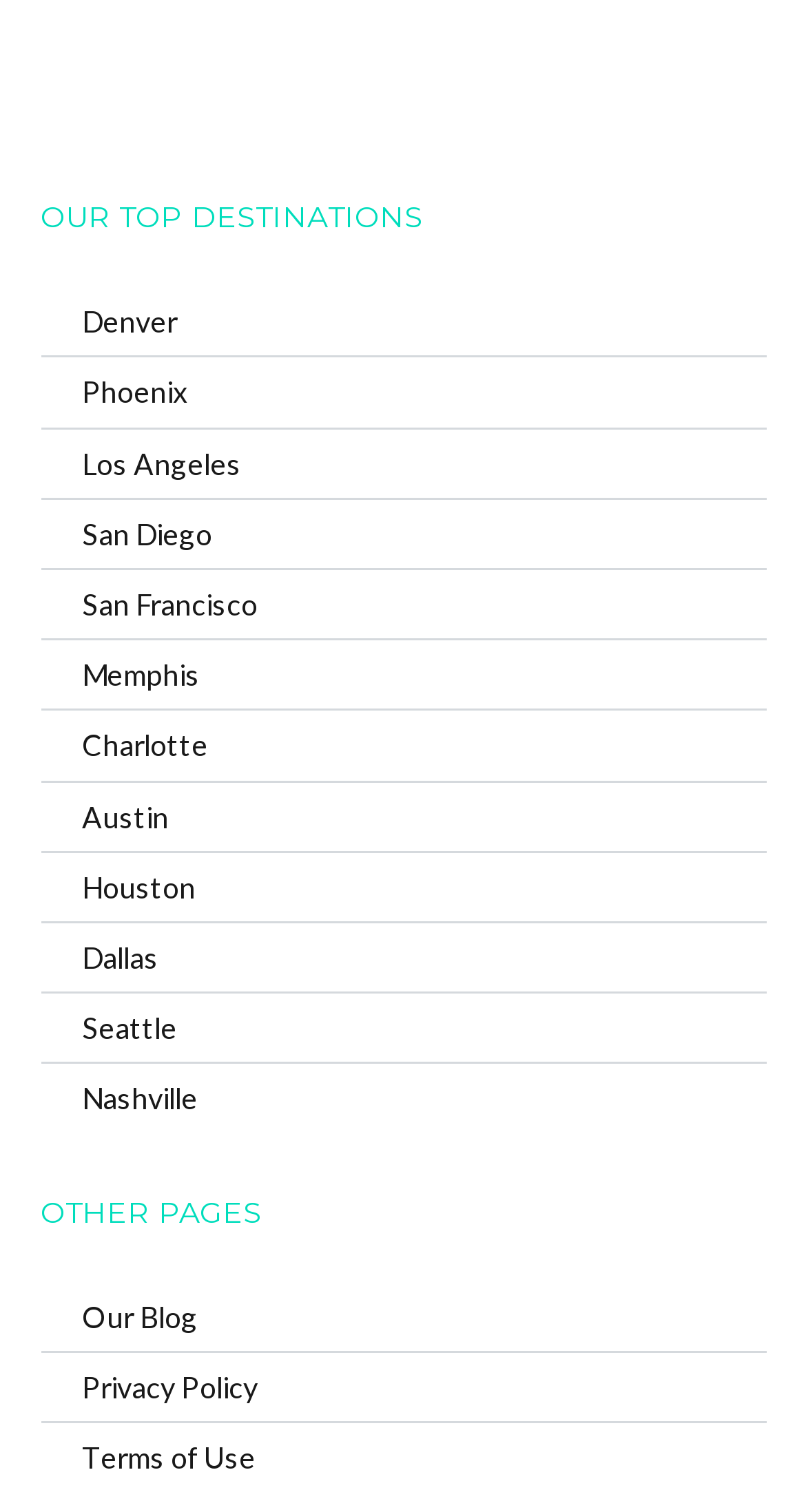What is the last top destination listed?
Please provide a comprehensive answer based on the information in the image.

I looked at the list of top destinations under the 'OUR TOP DESTINATIONS' heading and found that the last one is Seattle, which is a link element.